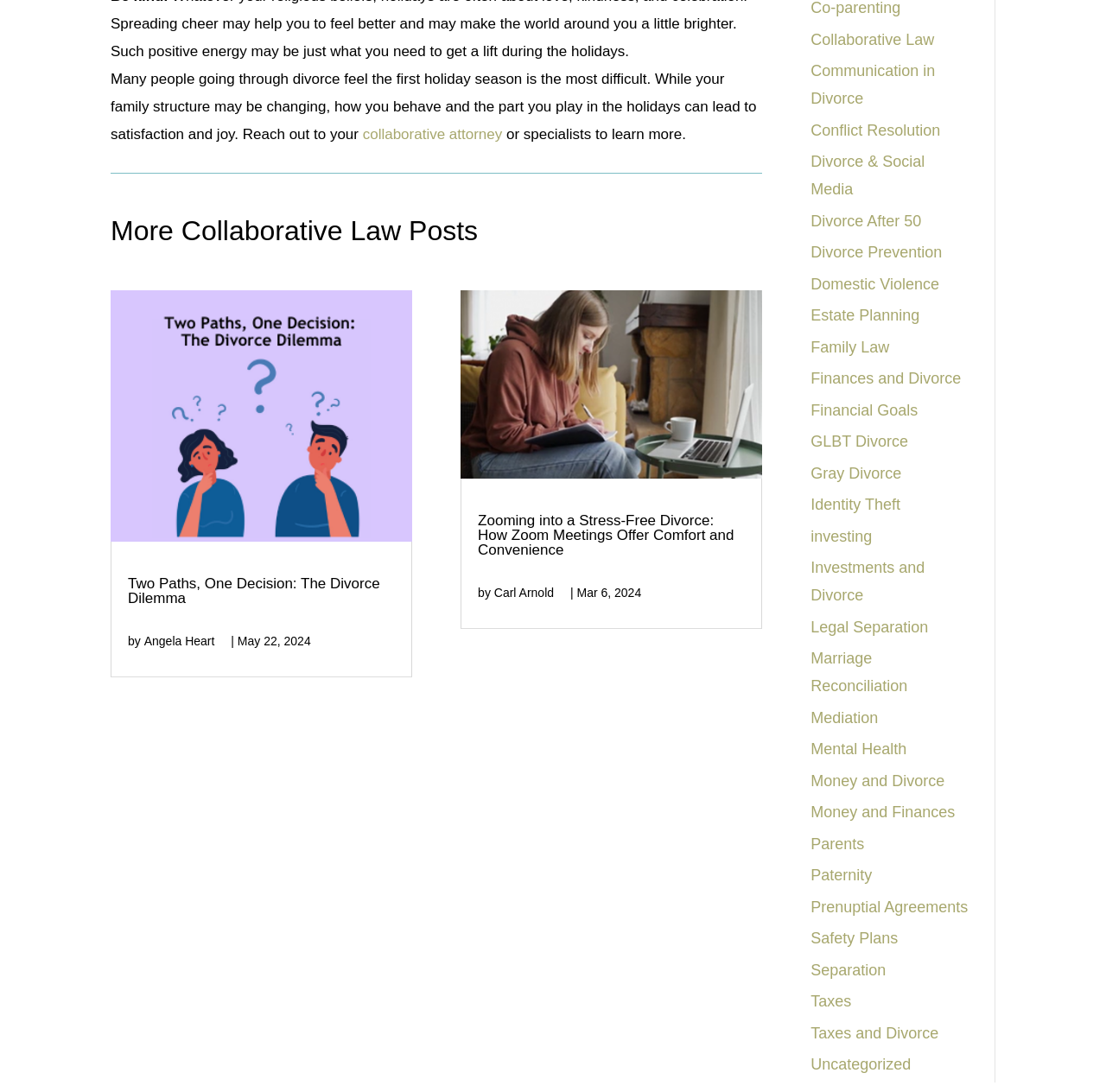Please identify the coordinates of the bounding box that should be clicked to fulfill this instruction: "read the article 'Zooming into a Stress-Free Divorce: How Zoom Meetings Offer Comfort and Convenience'".

[0.416, 0.266, 0.689, 0.576]